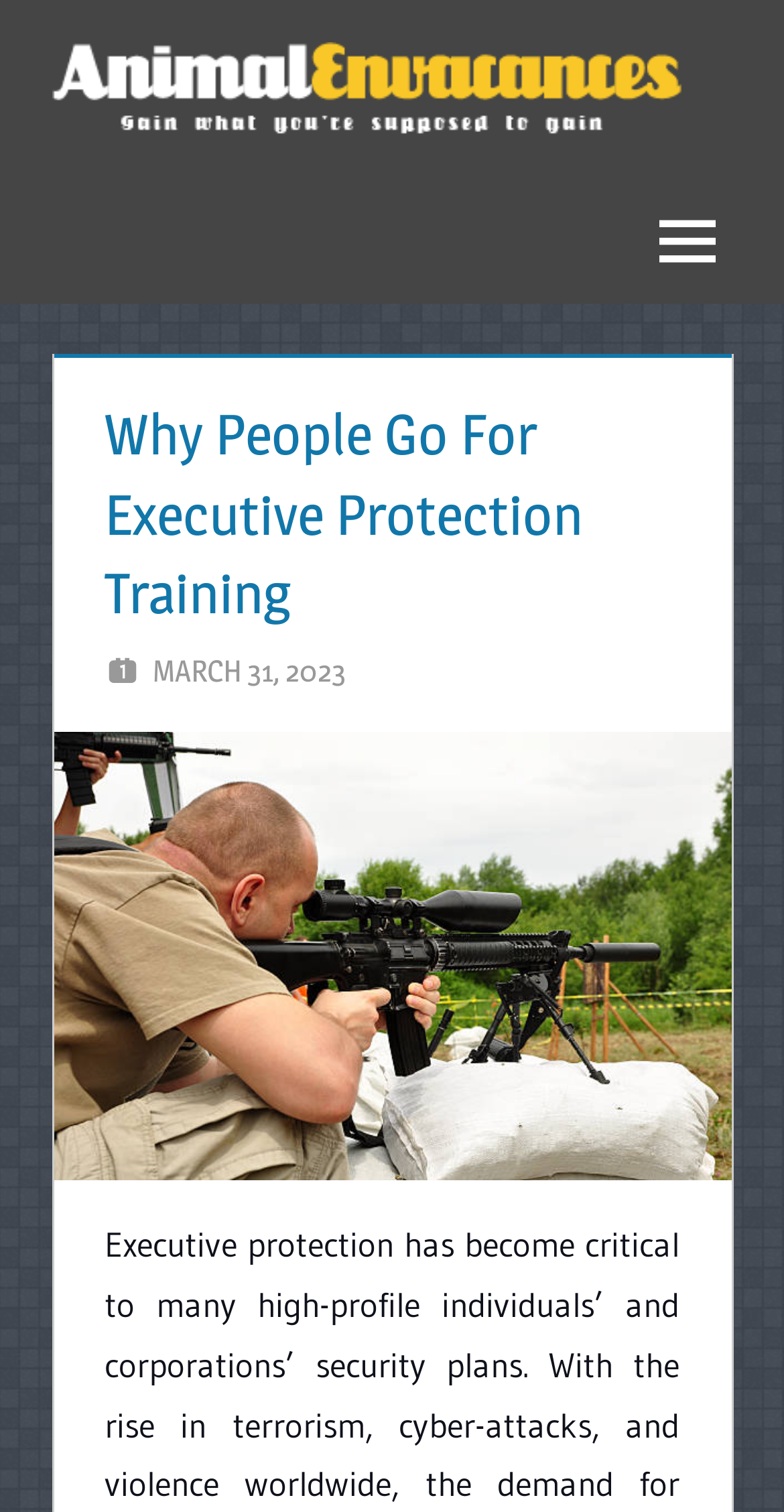What is the date of the article?
Using the image, give a concise answer in the form of a single word or short phrase.

MARCH 31, 2023